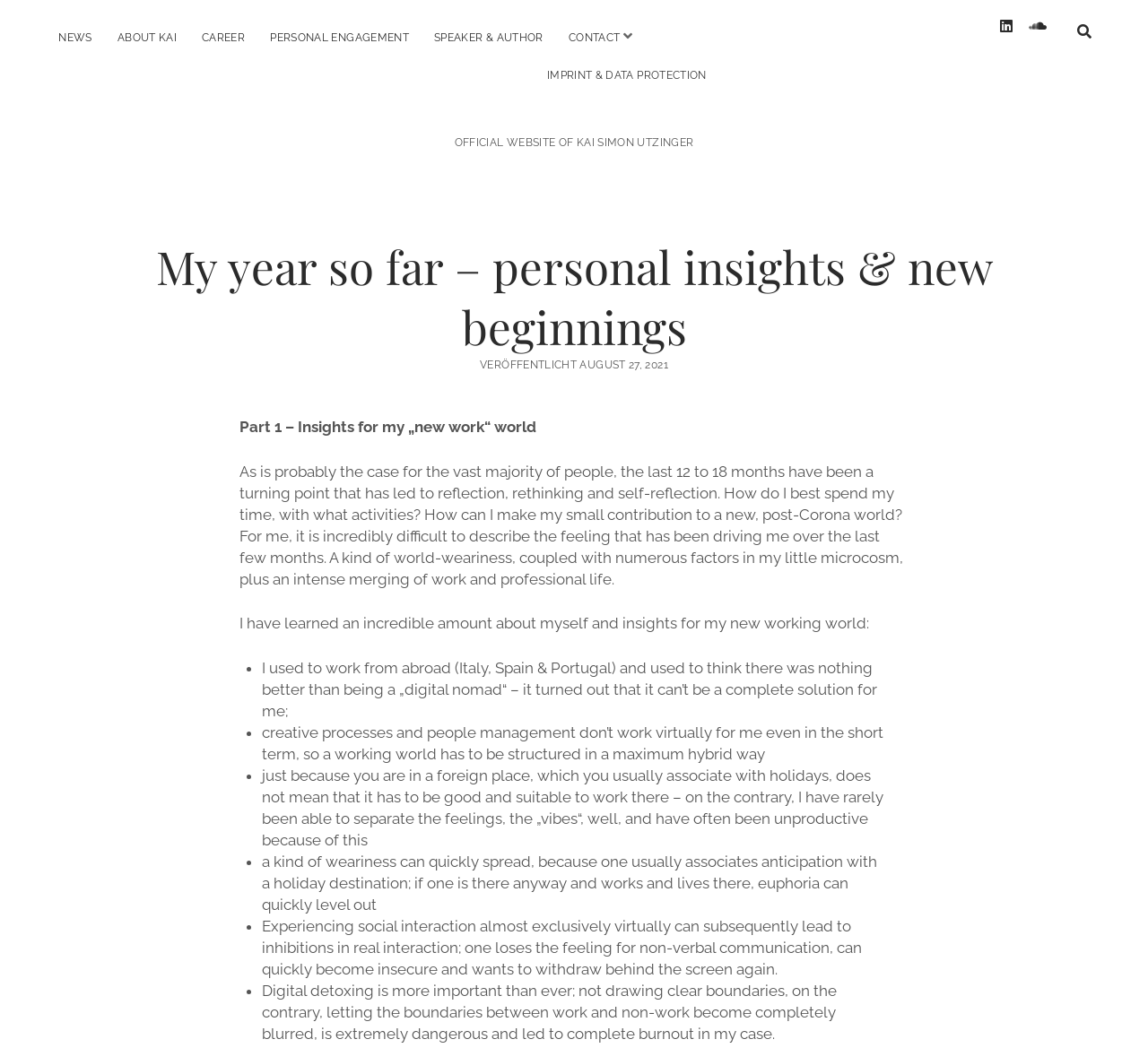Summarize the webpage with intricate details.

The webpage is a personal blog or website of Kai Simon Utzinger, with a focus on his personal insights and new beginnings. At the top, there is a navigation menu with links to different sections, including "NEWS", "ABOUT KAI", "CAREER", "PERSONAL ENGAGEMENT", "SPEAKER & AUTHOR", and "CONTACT". On the right side of the navigation menu, there is a button to open a menu and a search bar with a magnifying glass icon.

Below the navigation menu, there is a heading that reads "My year so far – personal insights & new beginnings", which is the title of the webpage. Underneath the heading, there is a subheading that indicates the publication date of the article, "VERÖFFENTLICHT AUGUST 27, 2021".

The main content of the webpage is a personal reflection by Kai Simon Utzinger, where he shares his insights and experiences from the past year. The text is divided into several sections, with headings and bullet points. The first section is titled "Part 1 – Insights for my „new work“ world", and it discusses Kai's reflections on his work and personal life during the pandemic.

The text is written in a personal and introspective tone, with Kai sharing his thoughts and feelings about his experiences. He discusses how he has learned to prioritize his well-being and set boundaries between his work and personal life. The text is accompanied by bullet points that highlight key takeaways from his experiences, including the importance of digital detoxing and setting clear boundaries between work and personal life.

Throughout the webpage, there are no images, but there are social media links to LinkedIn and SoundCloud at the top right corner. The overall design is simple and clean, with a focus on the text content.